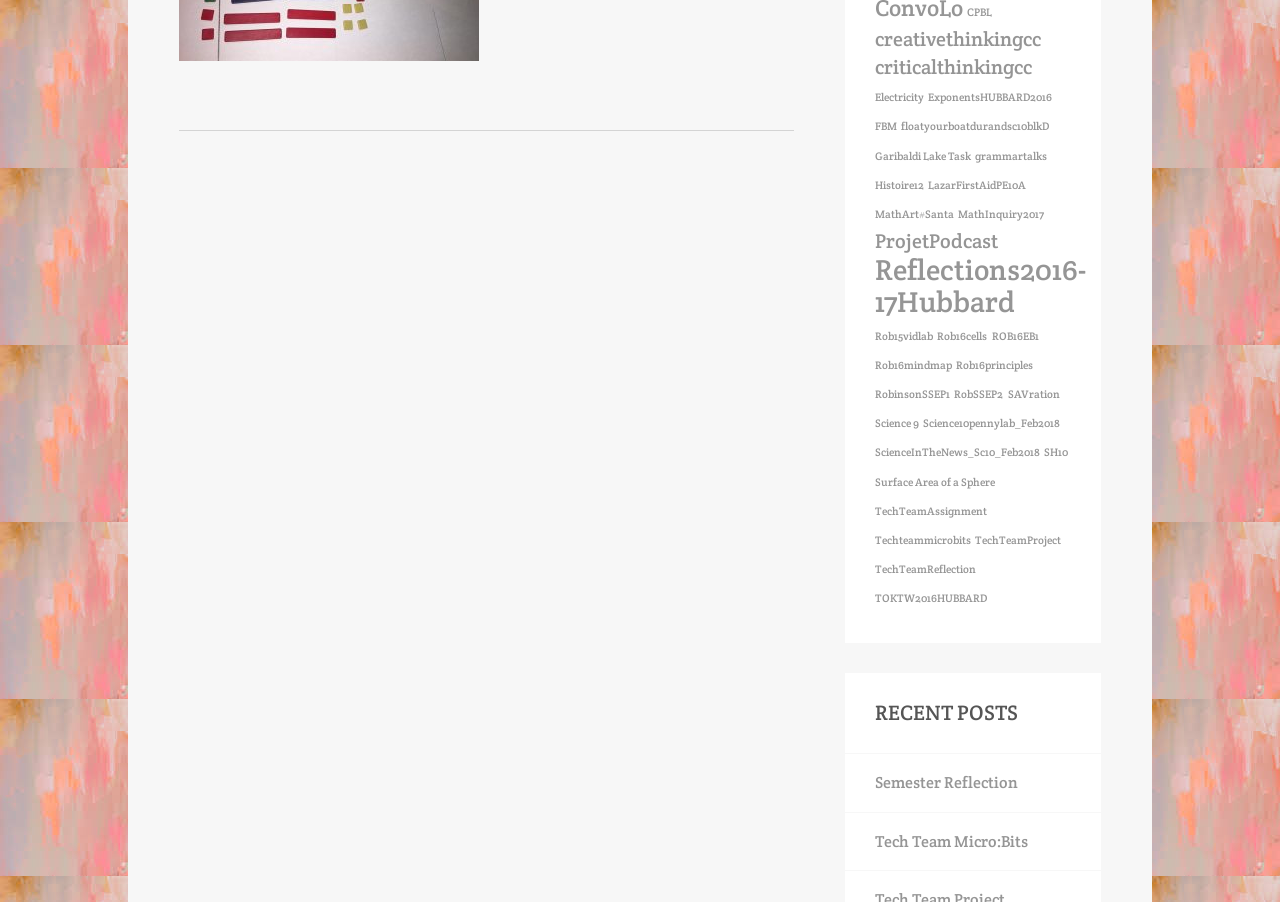Identify the bounding box coordinates for the region to click in order to carry out this instruction: "go to creativethinkingcc". Provide the coordinates using four float numbers between 0 and 1, formatted as [left, top, right, bottom].

[0.683, 0.029, 0.813, 0.057]